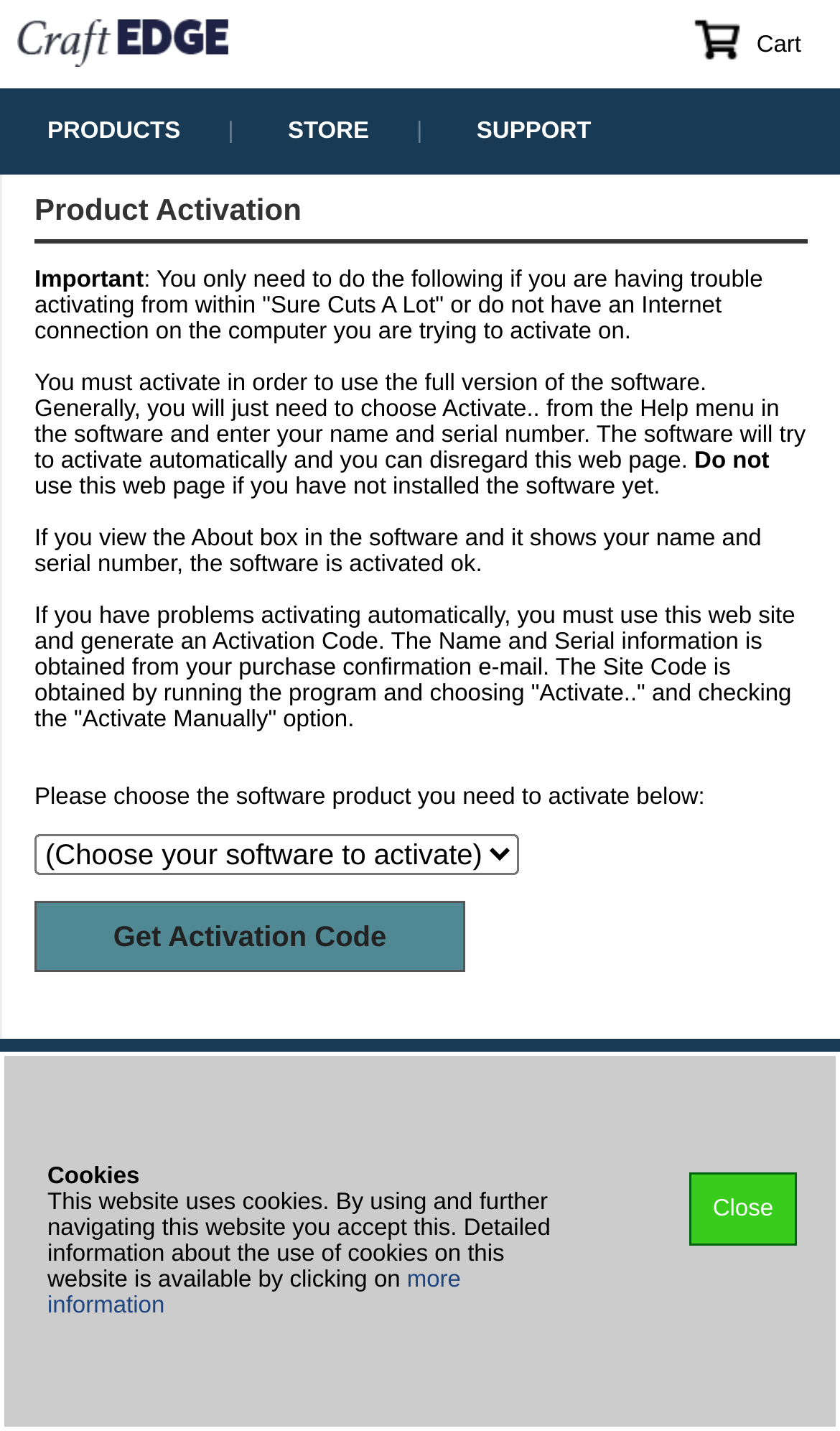What information is required to generate an activation code?
Look at the image and respond with a one-word or short-phrase answer.

Name, Serial, and Site Code